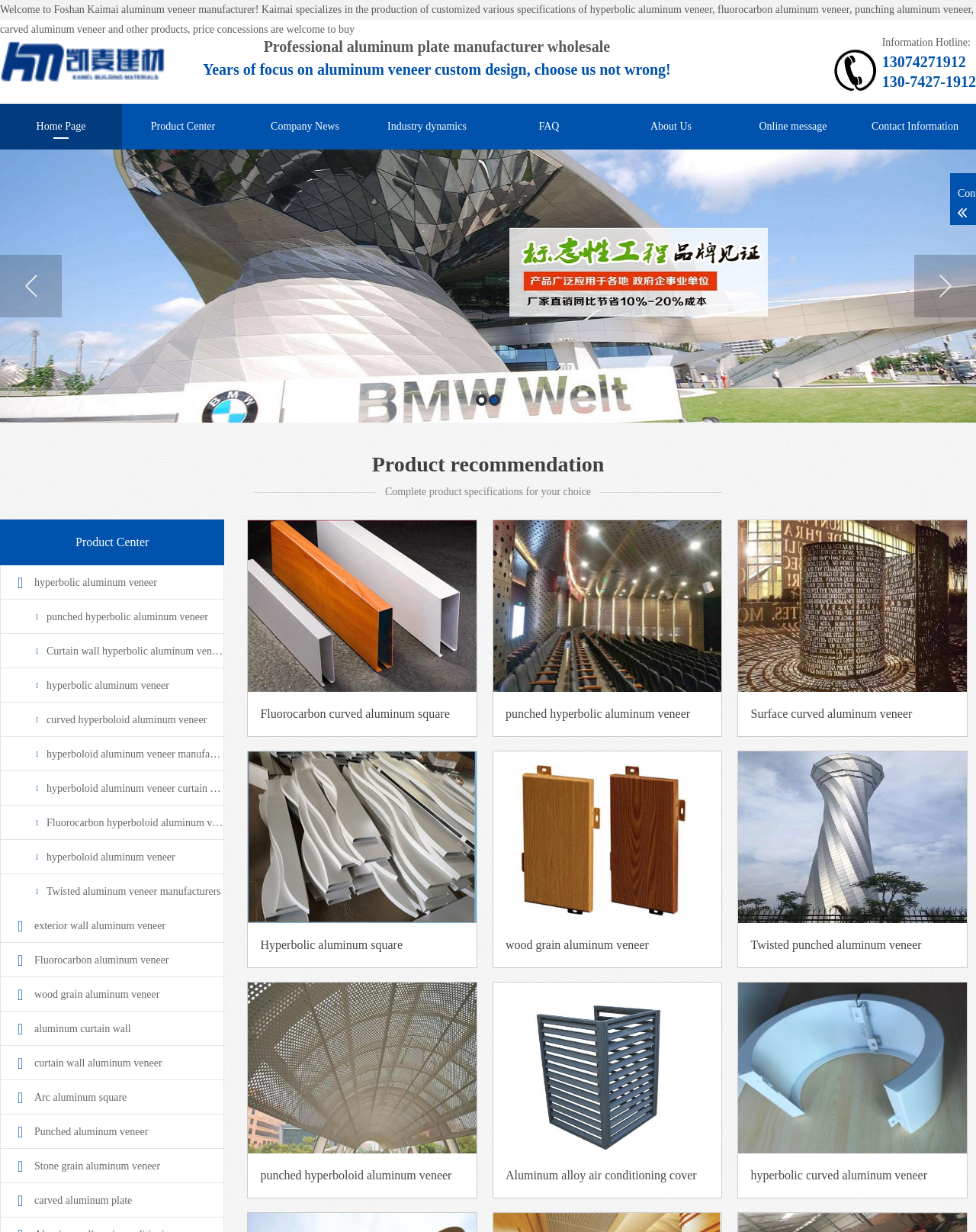Given the element description "title="Aluminum veneer"" in the screenshot, predict the bounding box coordinates of that UI element.

[0.0, 0.043, 0.173, 0.058]